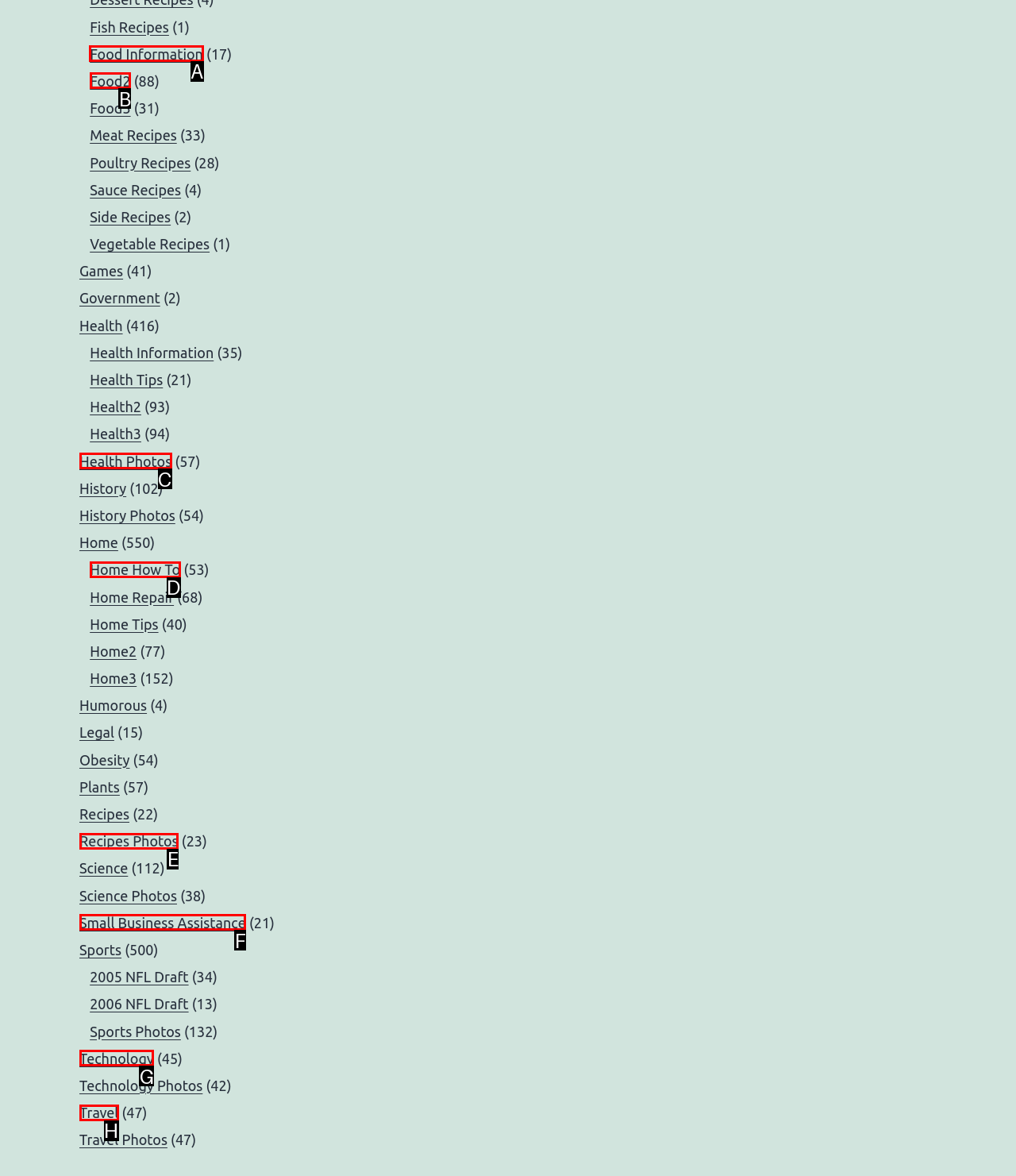Given the task: visit Food Information, tell me which HTML element to click on.
Answer with the letter of the correct option from the given choices.

A